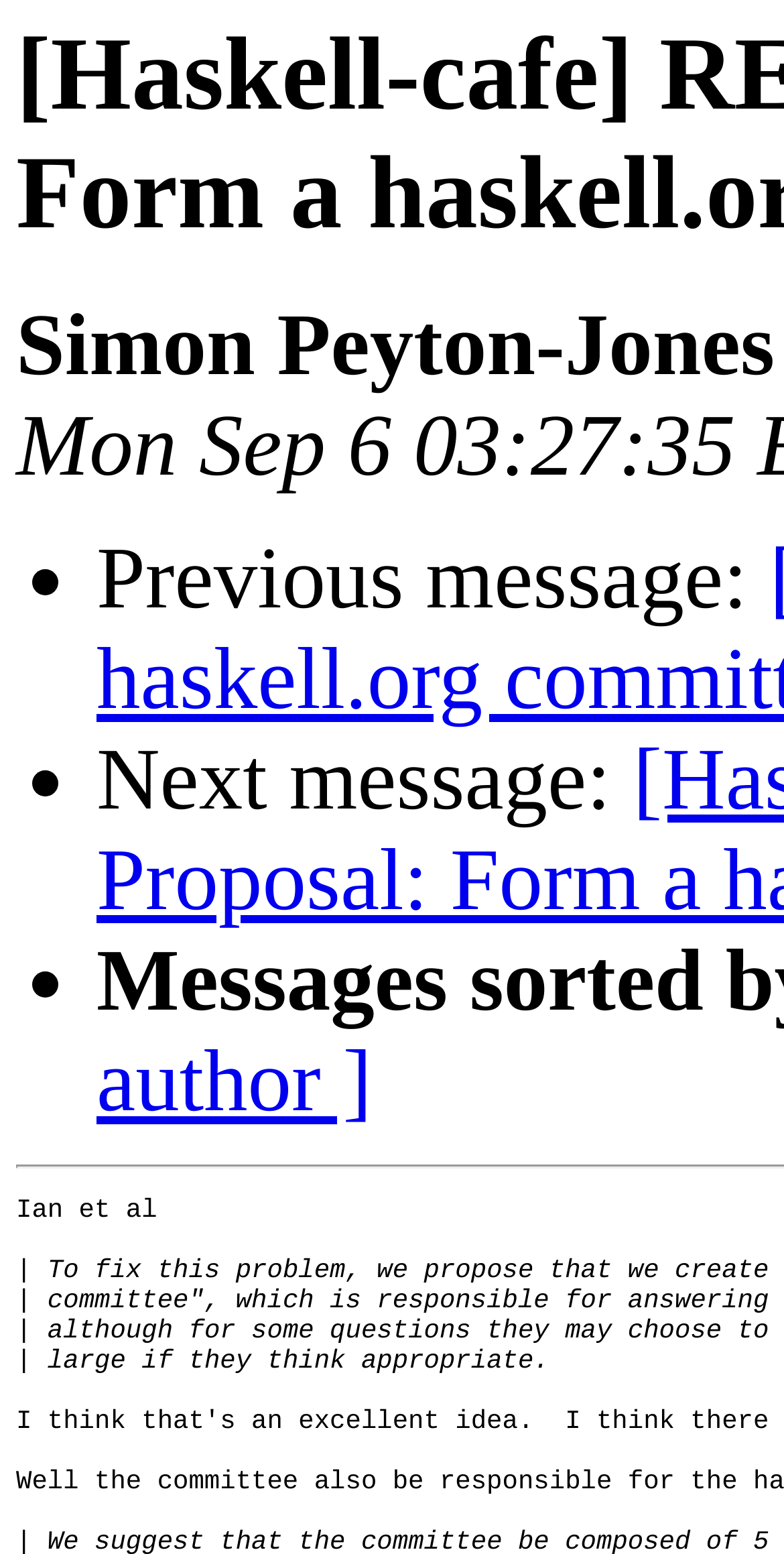Offer a detailed explanation of the webpage layout and contents.

The webpage appears to be an email thread or a discussion forum, specifically a response to a proposal related to Haskell, a programming language. At the top, the title "[Haskell-cafe] RE: [Haskell] Proposal: Form a haskell.org committee" is displayed.

Below the title, the sender's name "Simon Peyton-Jones" is shown. Following this, there are three bullet points with labels "Previous message:", "Next message:", and another unlabeled bullet point. These bullet points are positioned on the left side of the page, with the corresponding text aligned to the right of each bullet point.

Further down, there is a block of text that appears to be the content of the email or response. The text starts with "Ian et al" and continues with a discussion about something being "large if they think appropriate." This text block is positioned below the bullet points and takes up a significant portion of the page.